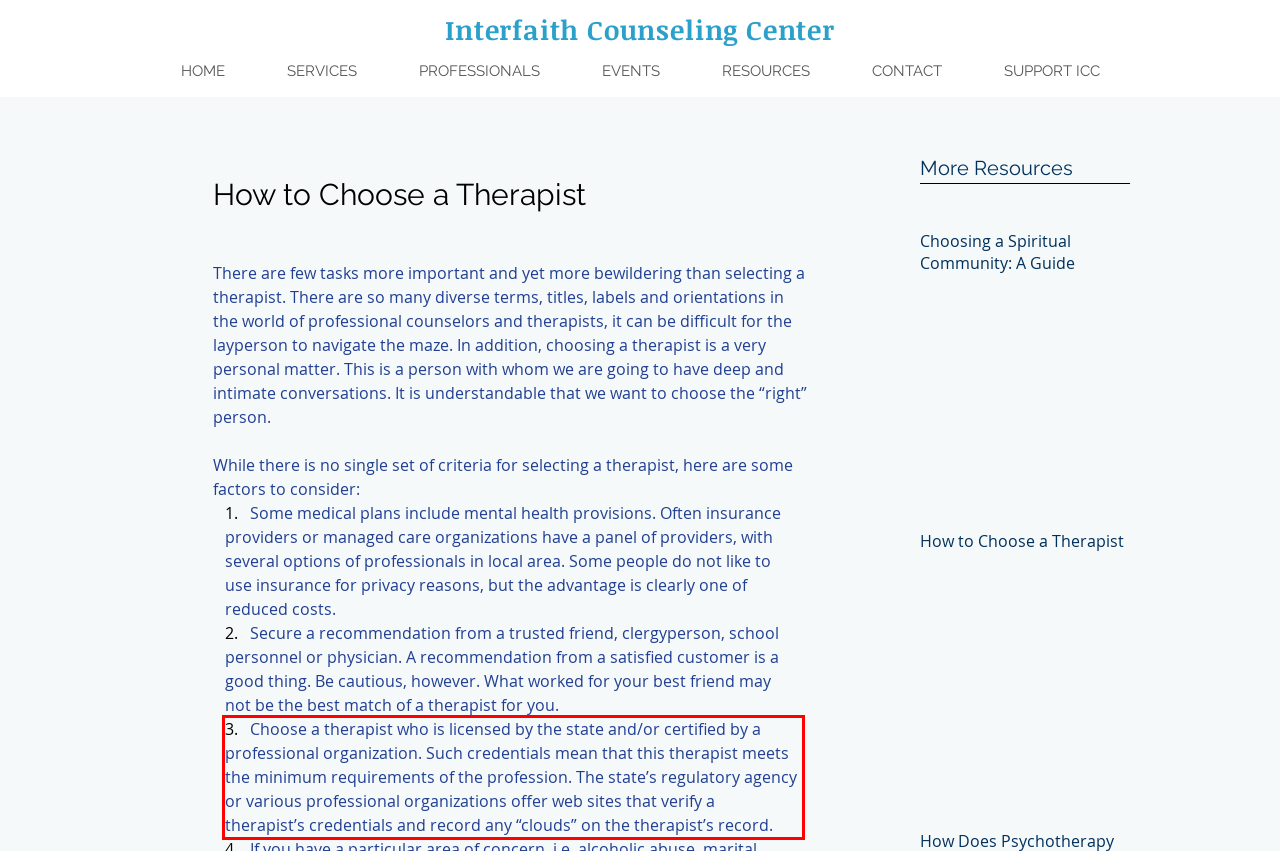View the screenshot of the webpage and identify the UI element surrounded by a red bounding box. Extract the text contained within this red bounding box.

Choose a therapist who is licensed by the state and/or certified by a professional organization. Such credentials mean that this therapist meets the minimum requirements of the profession. The state’s regulatory agency or various professional organizations offer web sites that verify a therapist’s credentials and record any “clouds” on the therapist’s record.